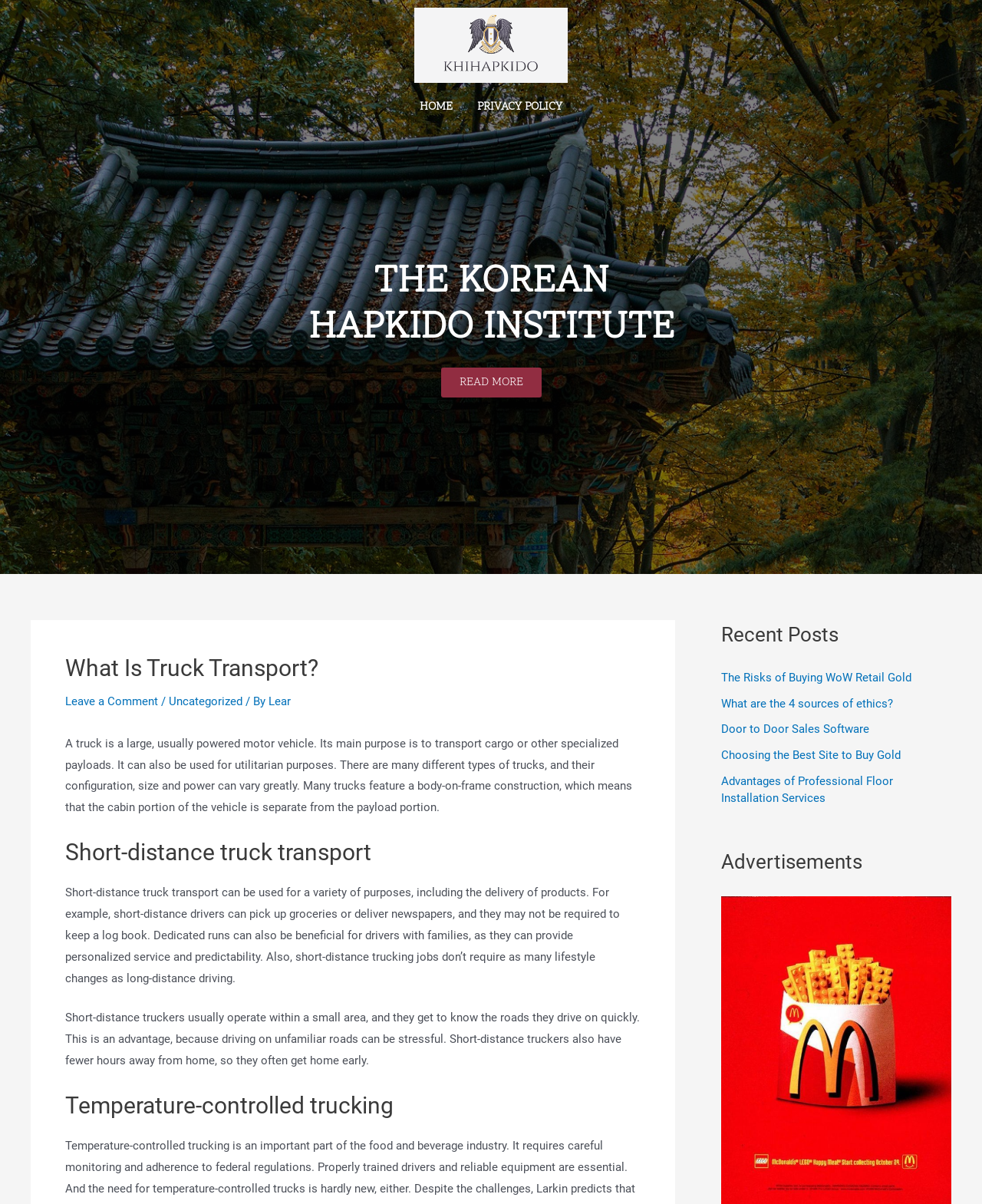Use a single word or phrase to respond to the question:
What is the advantage of short-distance truckers?

They get to know the roads quickly